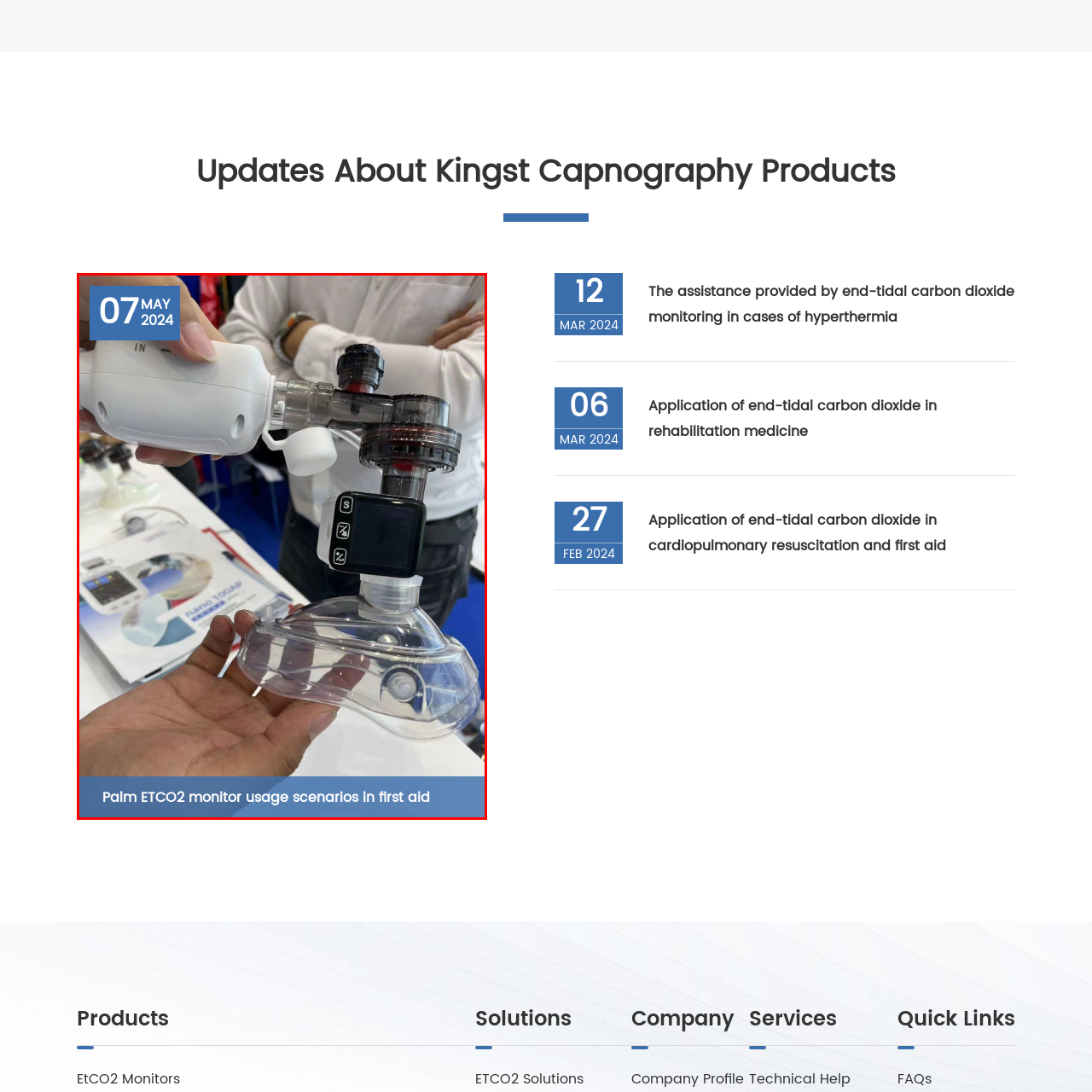What is the user holding in their hand?
Study the image within the red bounding box and provide a detailed response to the question.

The user in the image is holding a ventilating mask in their hand, which is connected to the Palm ETCO2 monitor. This is evident from the close-up depiction of the user's hand holding the mask, with the tube connecting it to the monitor visible in the image.